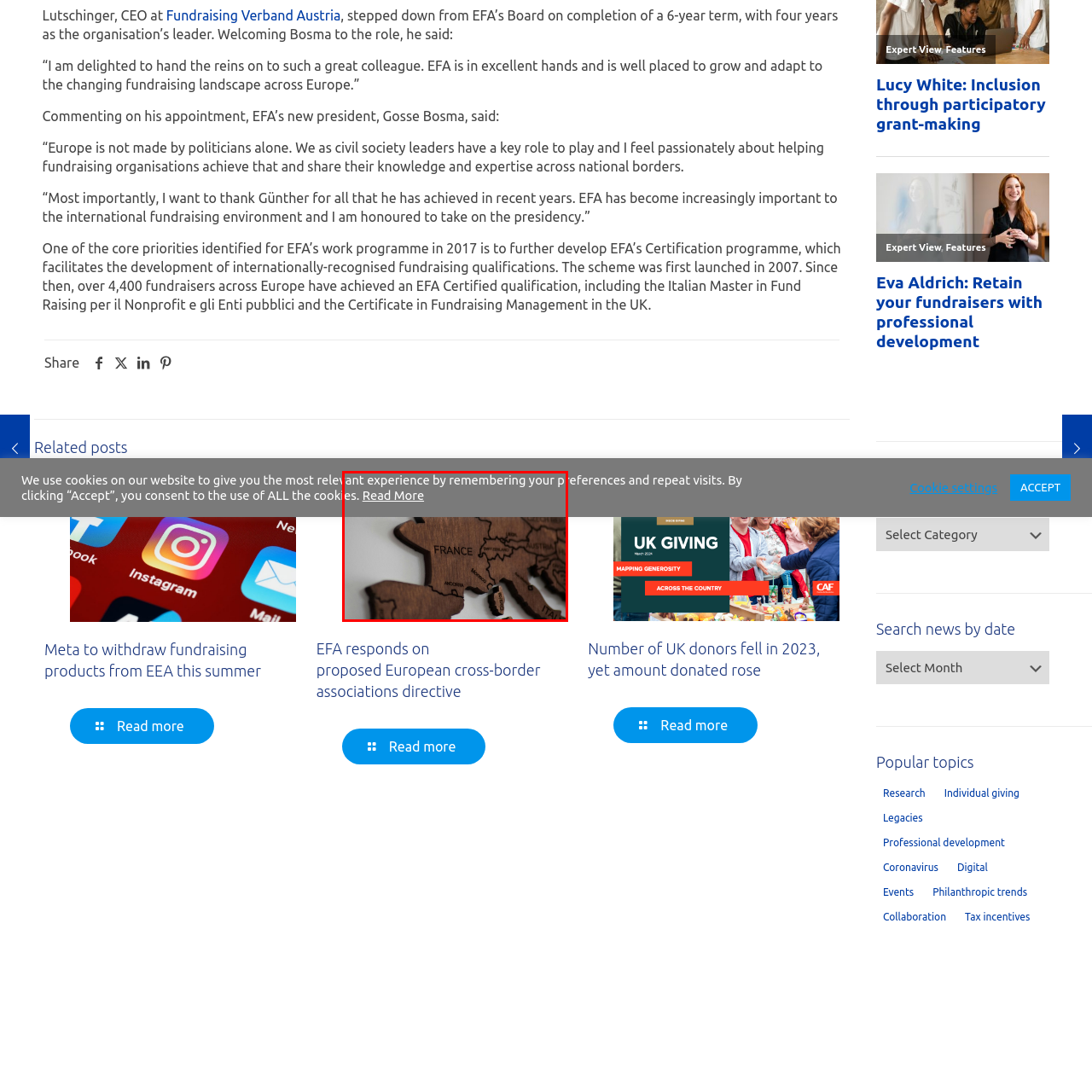Look at the image enclosed by the red boundary and give a detailed answer to the following question, grounding your response in the image's content: 
What is the purpose of the 'Read More' prompt?

The caption explains that the 'Read More' prompt is part of a text overlay that aims to 'enhance user experience by adapting to preferences and suggesting further reading', indicating that its purpose is to provide users with additional relevant content.